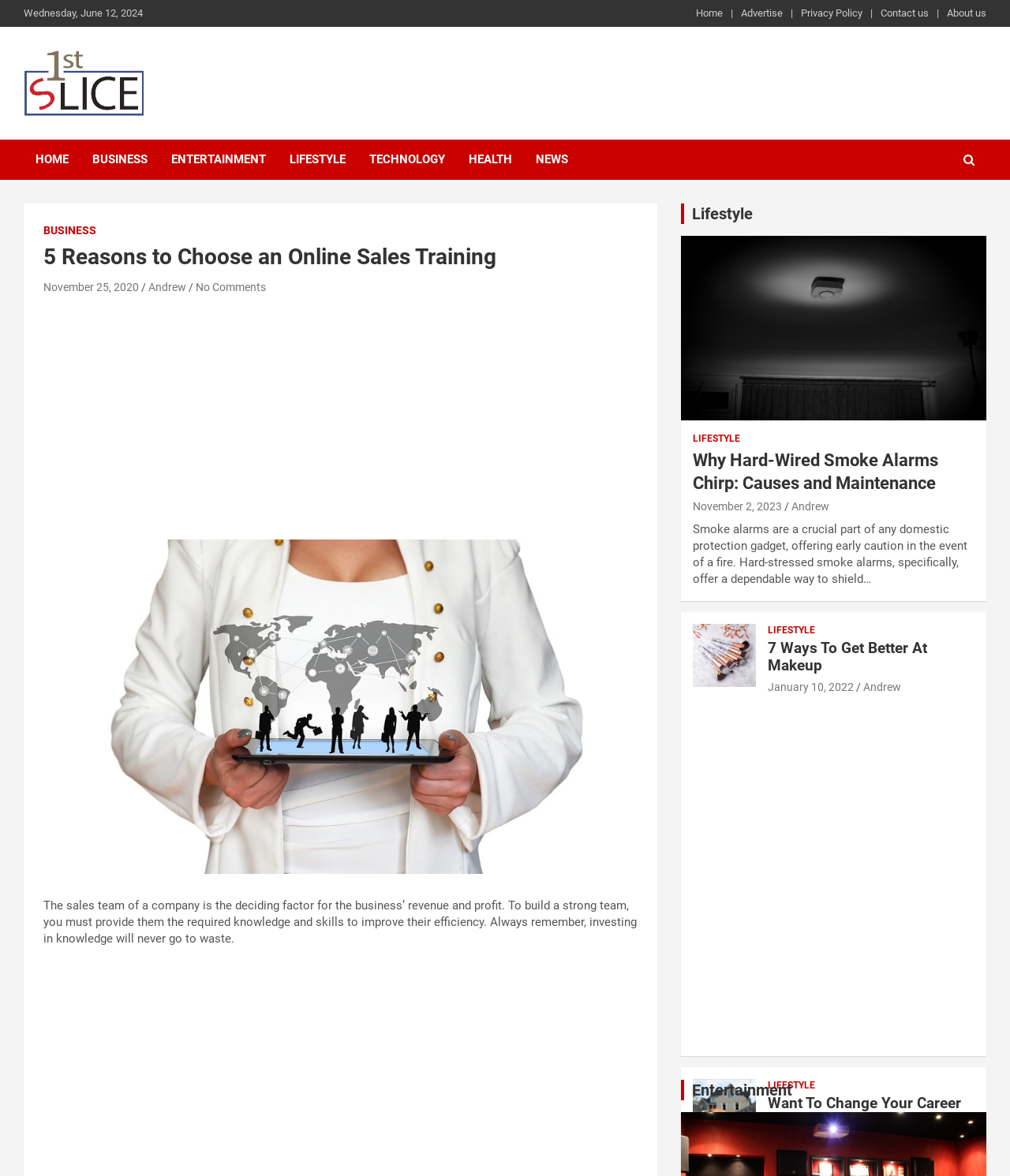Could you find the bounding box coordinates of the clickable area to complete this instruction: "Check the 'About us' page"?

[0.938, 0.005, 0.977, 0.018]